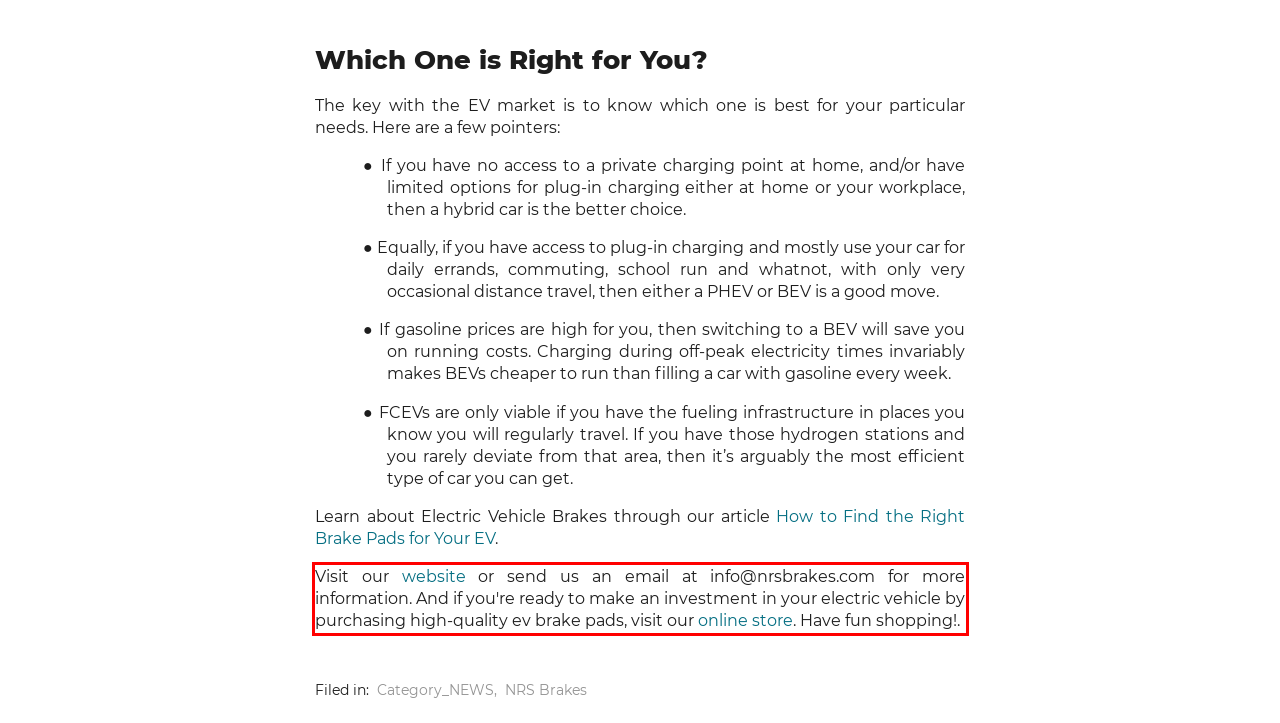Please examine the screenshot of the webpage and read the text present within the red rectangle bounding box.

Visit our website or send us an email at info@nrsbrakes.com for more information. And if you're ready to make an investment in your electric vehicle by purchasing high-quality ev brake pads, visit our online store. Have fun shopping!.